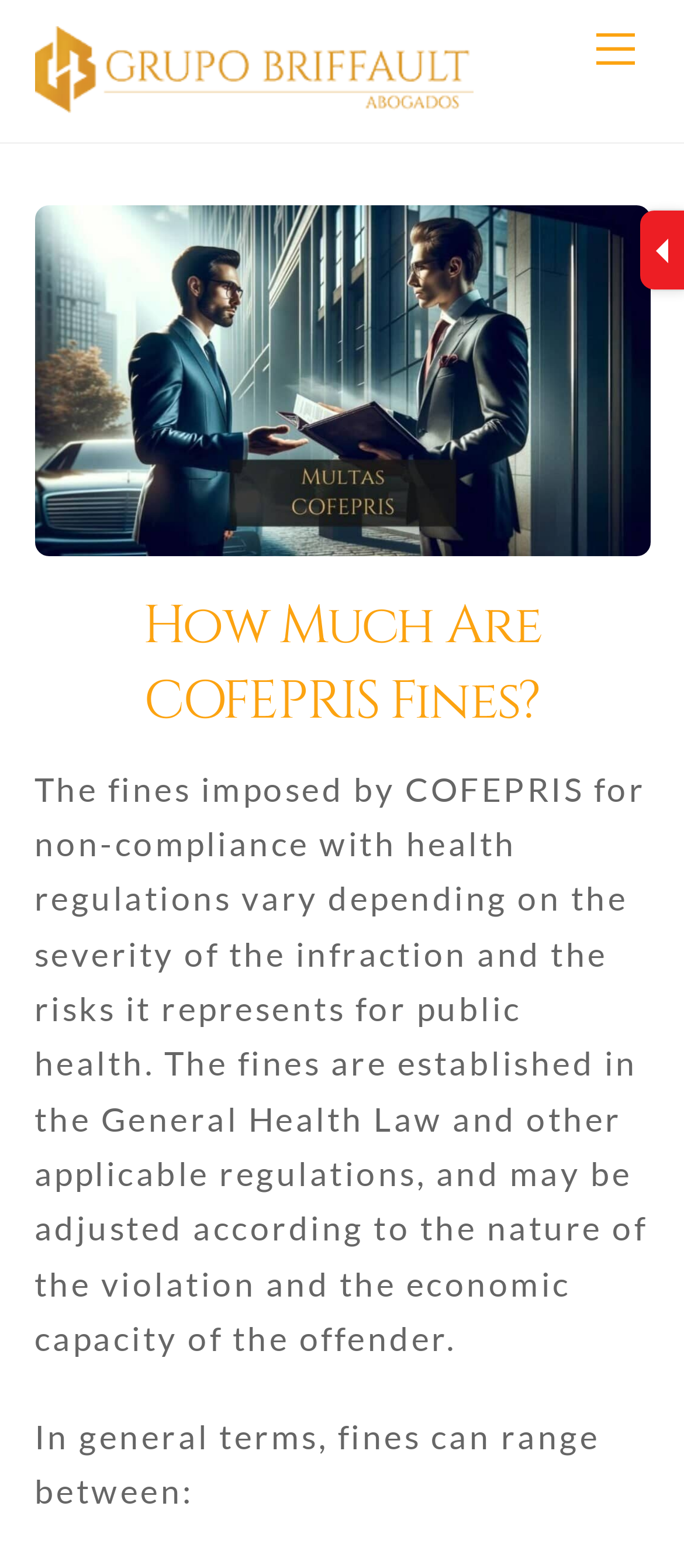What is the range of fines mentioned on the webpage?
Give a detailed response to the question by analyzing the screenshot.

I found the answer by reading the StaticText element that mentions that fines can range between certain values, but the specific values are not provided.